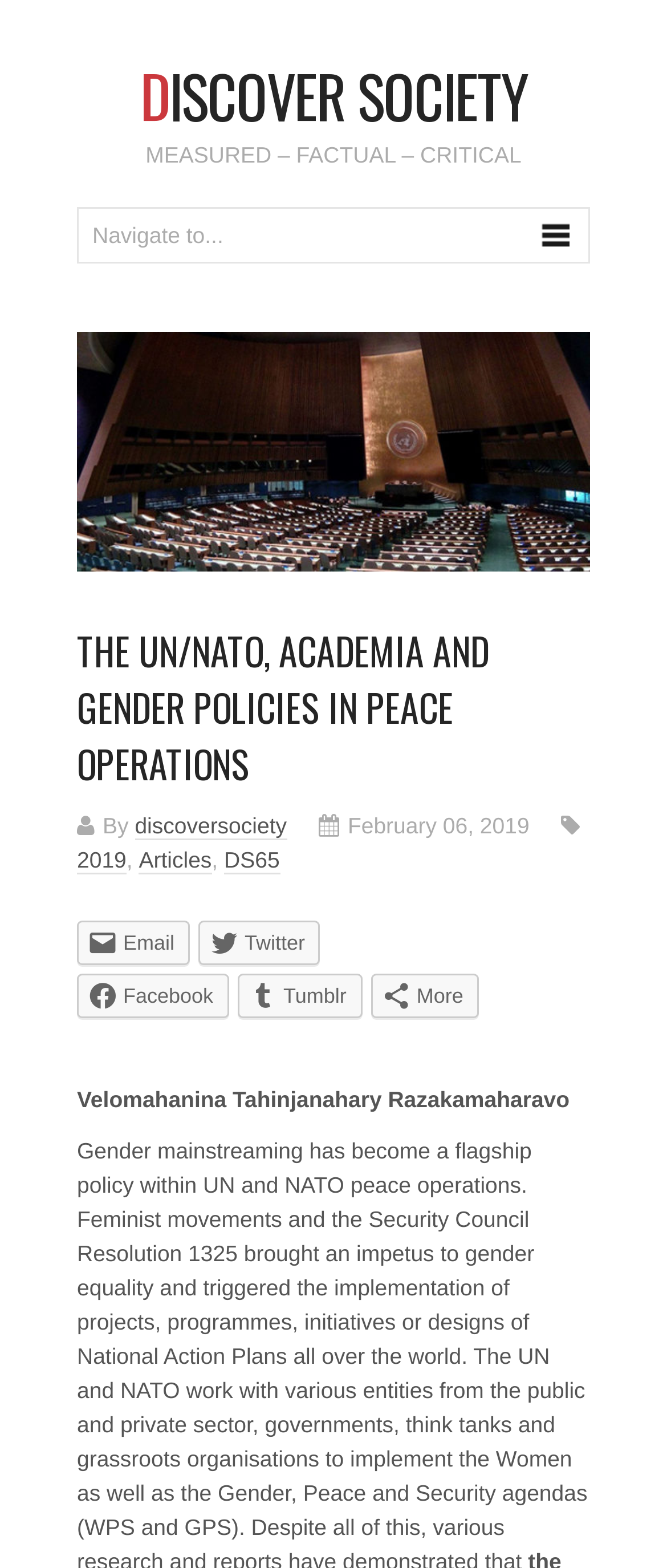Please give the bounding box coordinates of the area that should be clicked to fulfill the following instruction: "Select an option from the combobox". The coordinates should be in the format of four float numbers from 0 to 1, i.e., [left, top, right, bottom].

[0.115, 0.132, 0.885, 0.168]